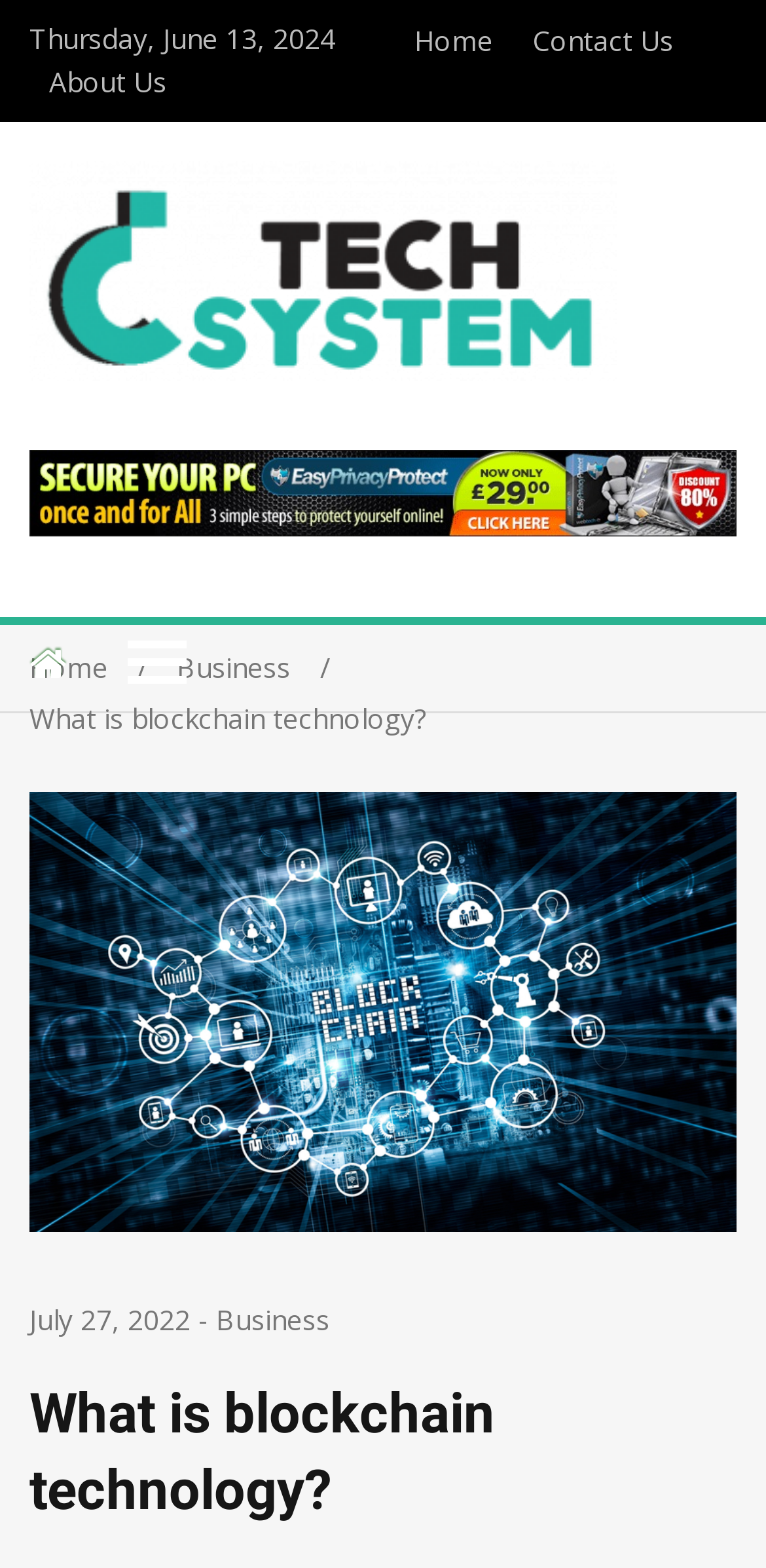Please find the bounding box for the UI component described as follows: "alt="C Tech System"".

[0.038, 0.224, 0.805, 0.248]